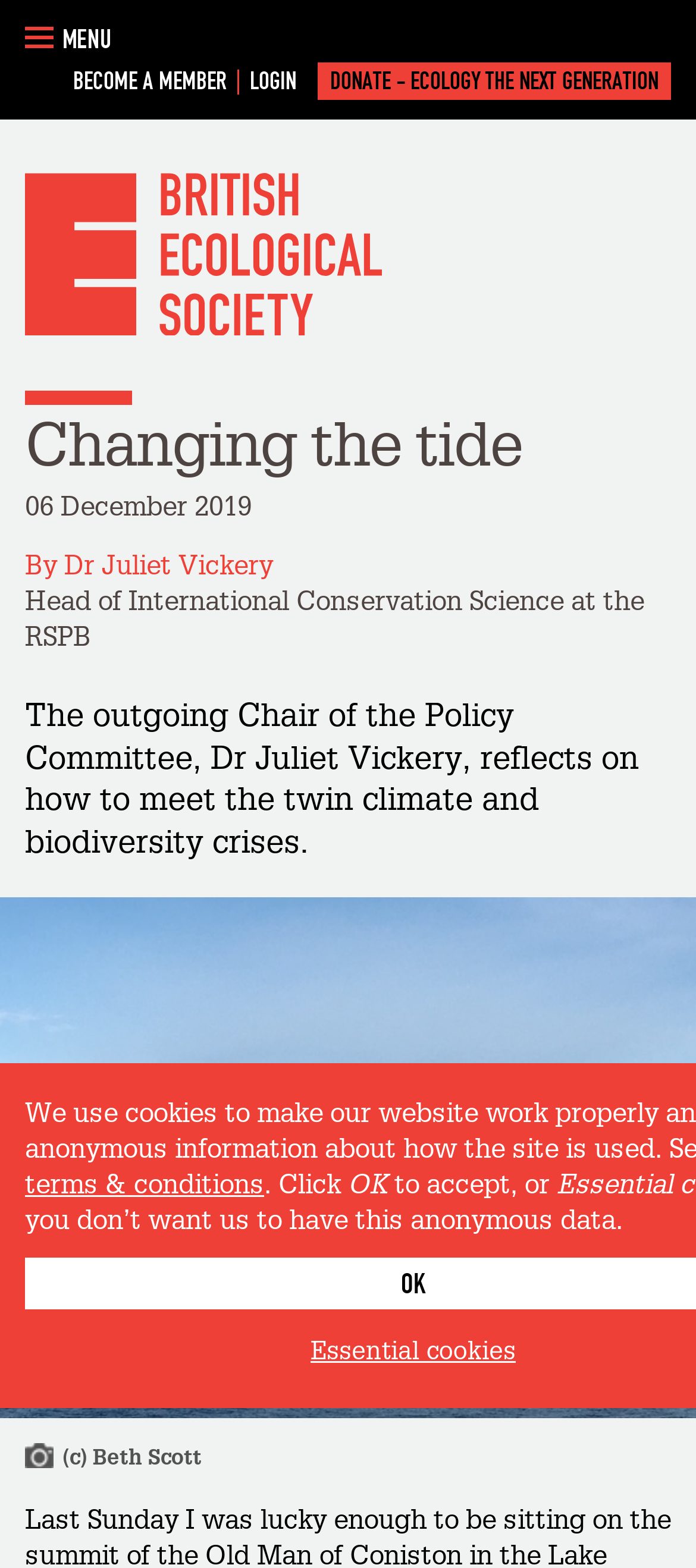What is the caption of the figure?
Refer to the screenshot and respond with a concise word or phrase.

(c) Beth Scott